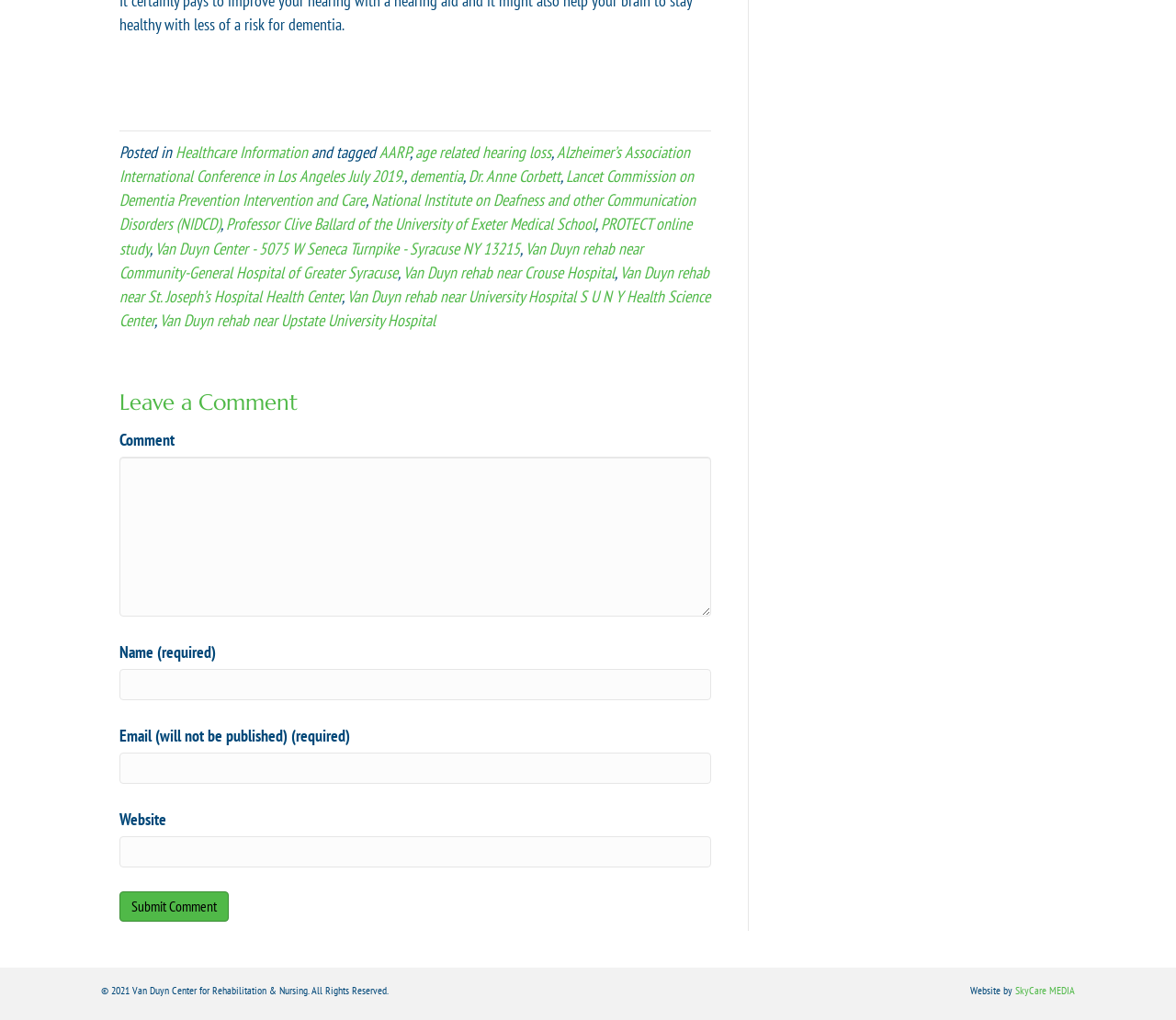Who designed the website?
Based on the image, provide a one-word or brief-phrase response.

SkyCare MEDIA